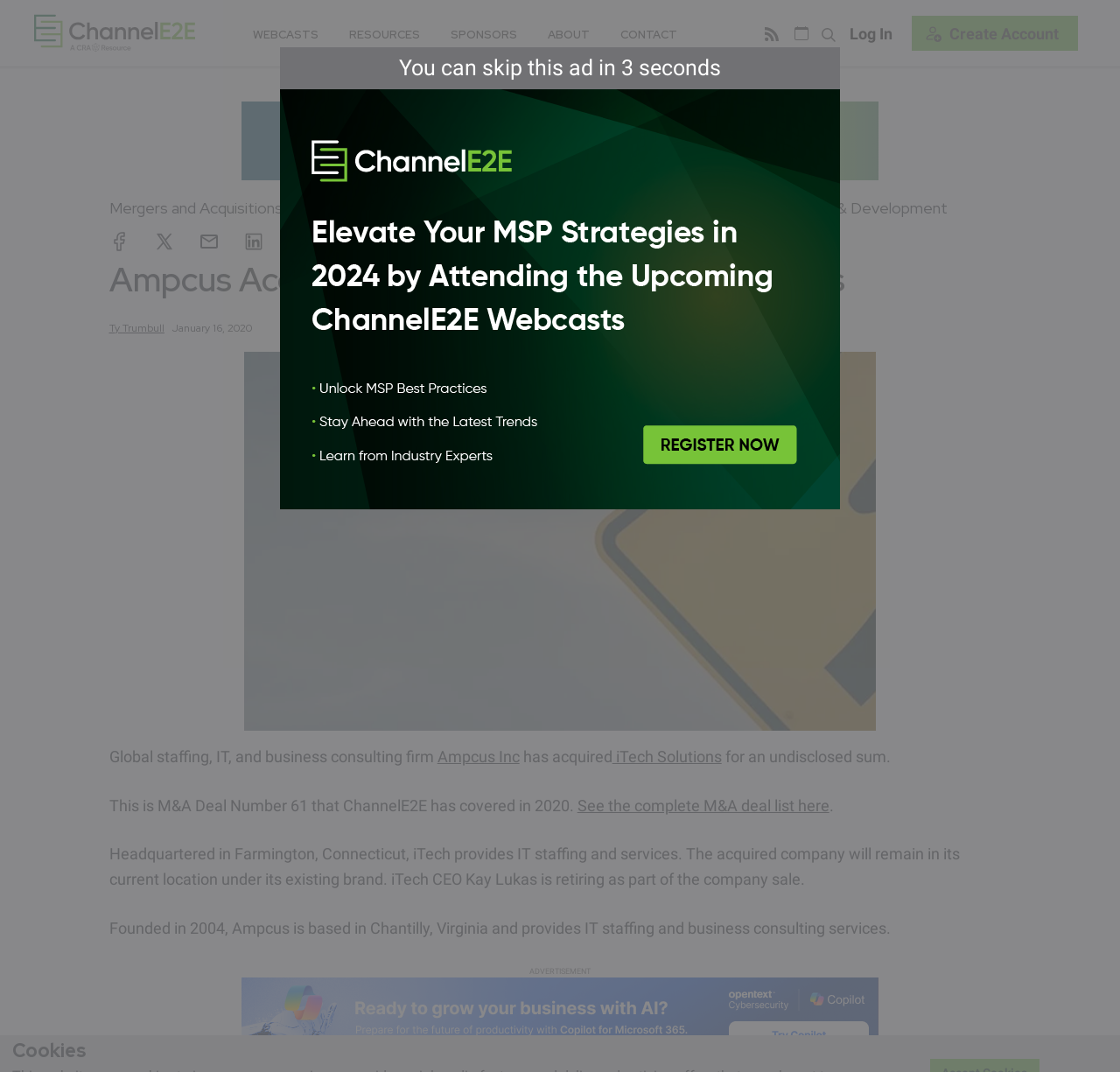Create a detailed narrative describing the layout and content of the webpage.

This webpage appears to be a news article about Ampcus, a global staffing, technology, and business consulting firm, acquiring iTech Solutions. 

At the top of the page, there is a navigation bar with several links, including "ChannelE2E", "WEBCASTS", "RESOURCES", "SPONSORS", "ABOUT", and "CONTACT". To the right of the navigation bar, there are two buttons, "Log In" and "Create Account". 

Below the navigation bar, there is a section with a heading "Ampcus Acquires IT Staffing Firm iTech Solutions". This section contains an article about the acquisition, including details about the companies involved and the terms of the deal. The article is divided into several paragraphs, with links to related topics, such as "Mergers and Acquisitions" and "IT management". 

To the right of the article, there is a section with social media links, allowing users to share the article on Facebook, Twitter, LinkedIn, or via email. 

Further down the page, there are two advertisements, one above the other, with a "Skip this ad" option available. 

At the very bottom of the page, there is a section with a heading "Cookies" and a link to more information.